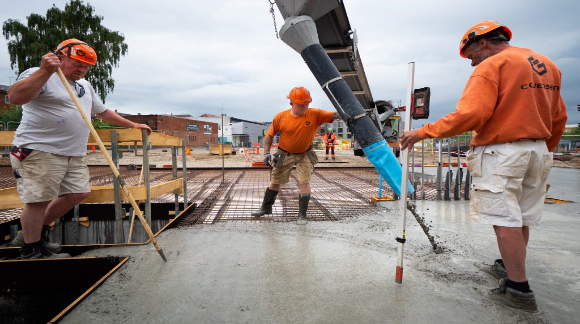Explain the image thoroughly, mentioning every notable detail.

The image captures a dynamic scene of three construction workers actively engaged in concrete pouring at a construction site. The workers, all clad in safety gear including orange hard hats and varying work shirts, are focused on their tasks. One worker on the left wields a long-handled tool, likely for managing the concrete, while the central worker is directing a hose that delivers fresh concrete from a mixer overhead. The third worker on the right uses a smoothing tool to ensure the freshly poured concrete is evenly spread and finished properly. 

The background of the image shows a partially constructed building with visible rebar framework and ongoing construction activity, emphasizing the collaborative effort and skilled labor involved in concrete cutting and placement. This scene highlights the essential services provided by concrete cutting contractors, illustrating both the complexity and teamwork required for such projects.